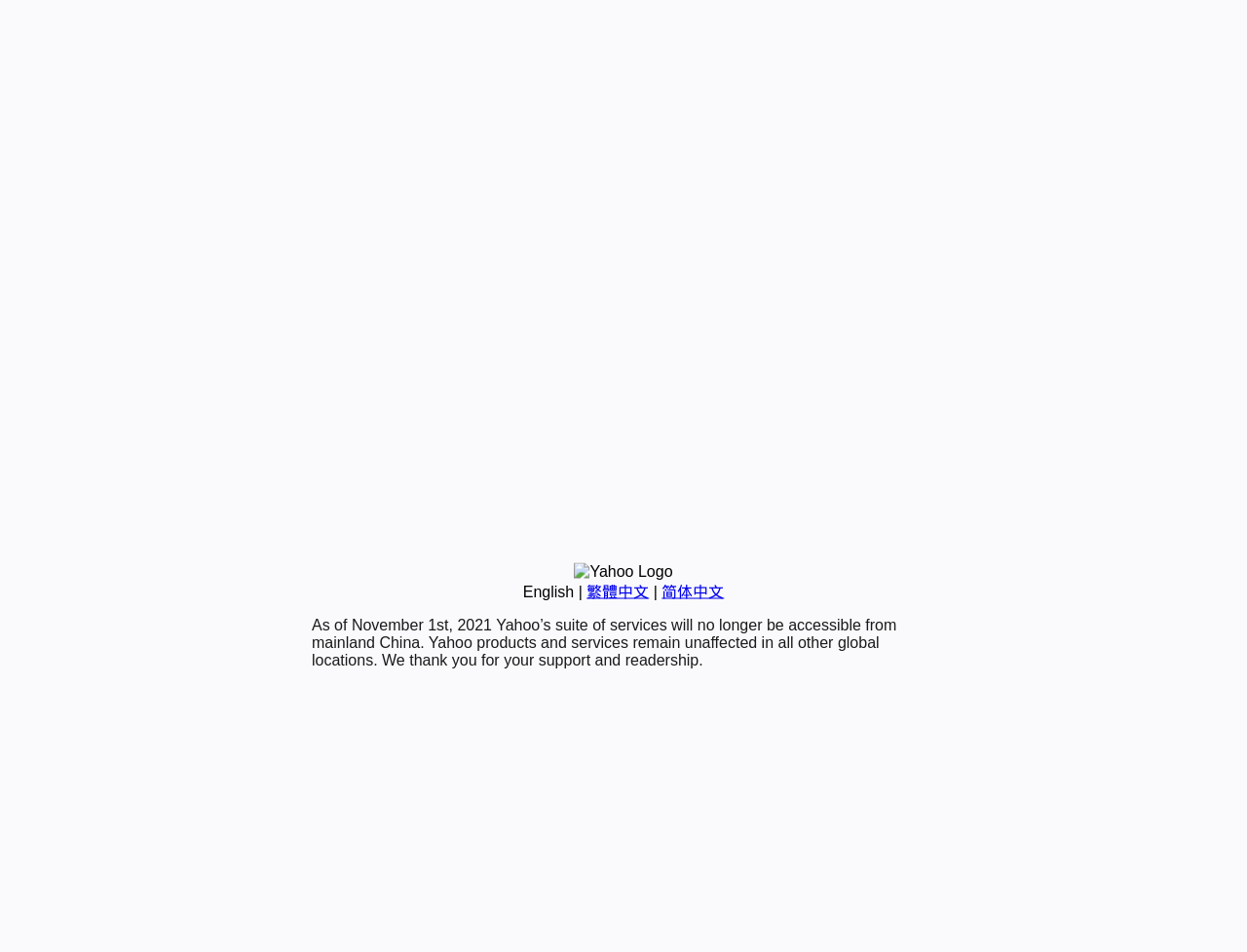Find the bounding box coordinates for the UI element whose description is: "简体中文". The coordinates should be four float numbers between 0 and 1, in the format [left, top, right, bottom].

[0.531, 0.613, 0.581, 0.63]